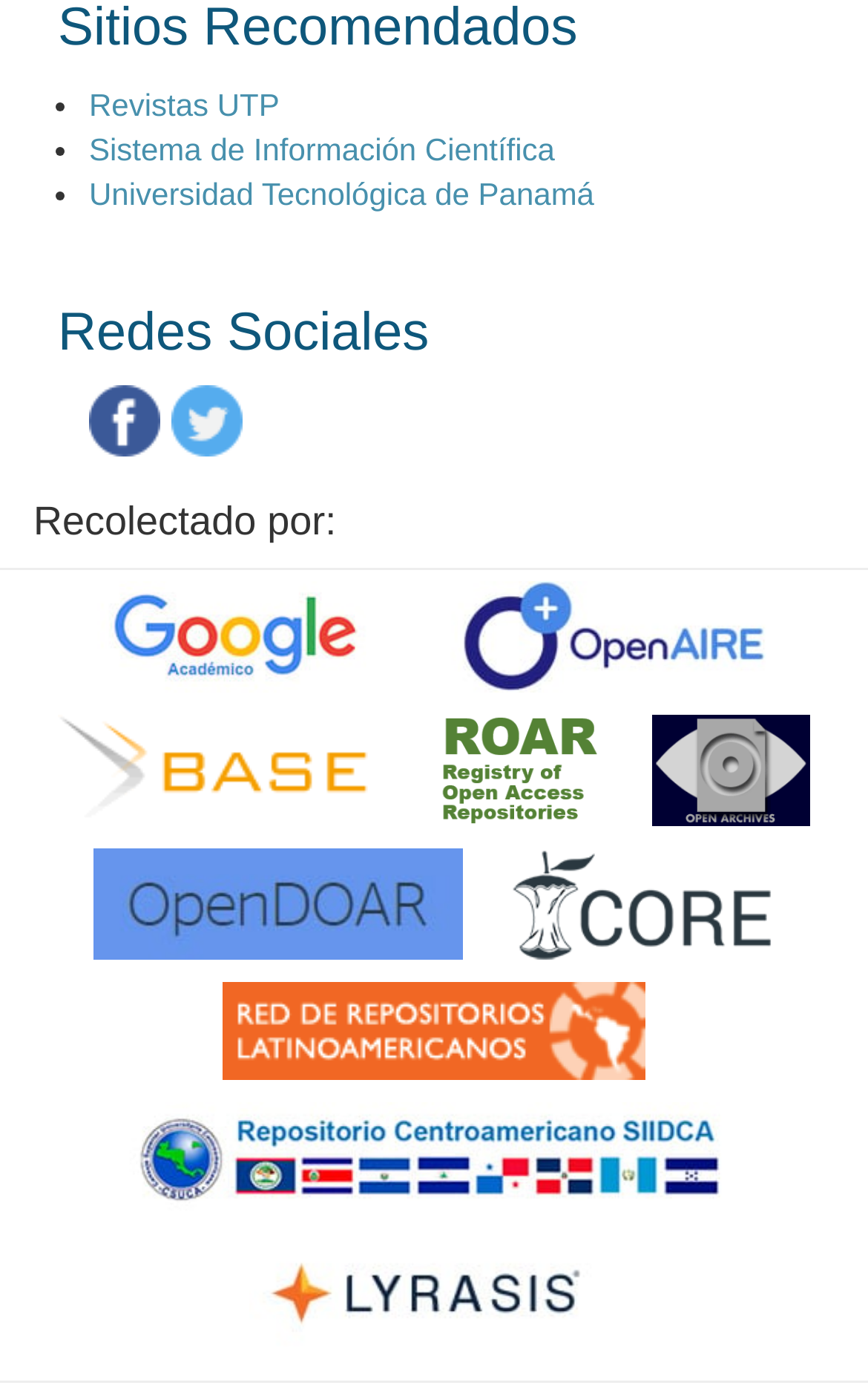Find the bounding box coordinates of the clickable area required to complete the following action: "Access Google Scholar".

[0.088, 0.418, 0.44, 0.499]